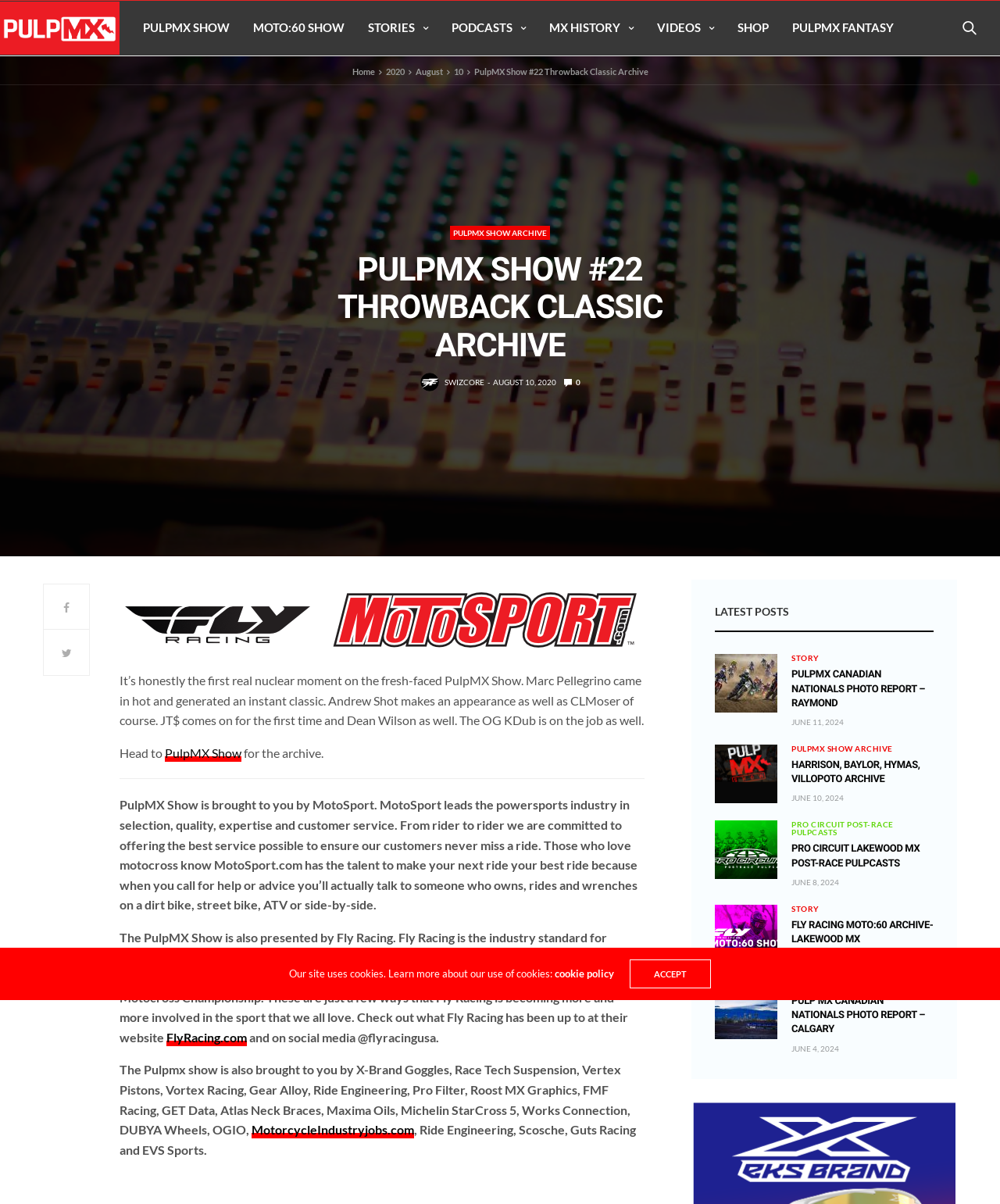Pinpoint the bounding box coordinates of the clickable area necessary to execute the following instruction: "Go to PULPMX SHOW ARCHIVE". The coordinates should be given as four float numbers between 0 and 1, namely [left, top, right, bottom].

[0.45, 0.188, 0.55, 0.199]